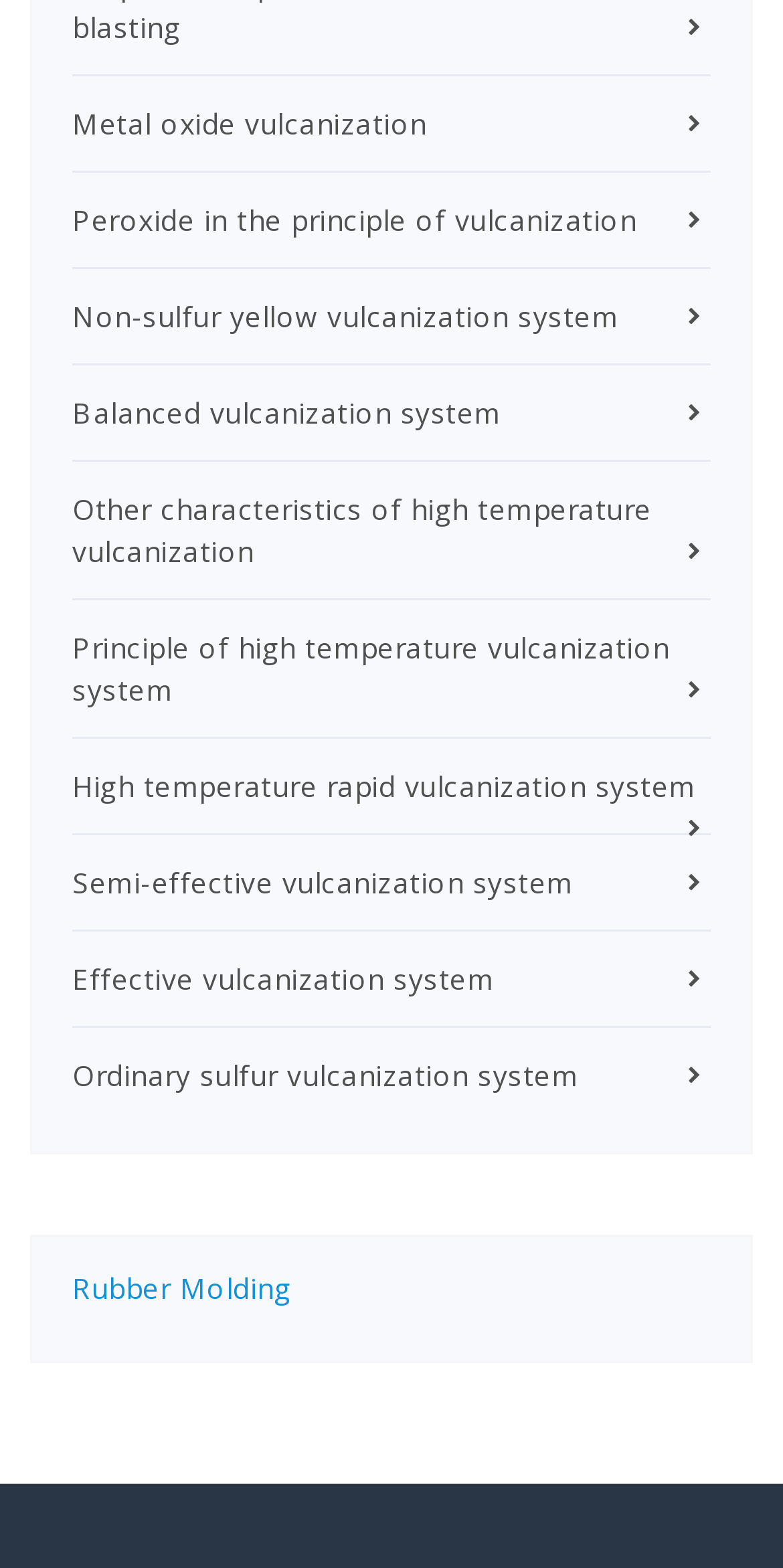Look at the image and give a detailed response to the following question: Are the links organized in a specific order?

By examining the y1 and y2 coordinates of each link, I can see that the links are organized in a vertical order, with the first link at the top and the last link at the bottom. This suggests that the links are organized in a specific order, possibly by category or importance.